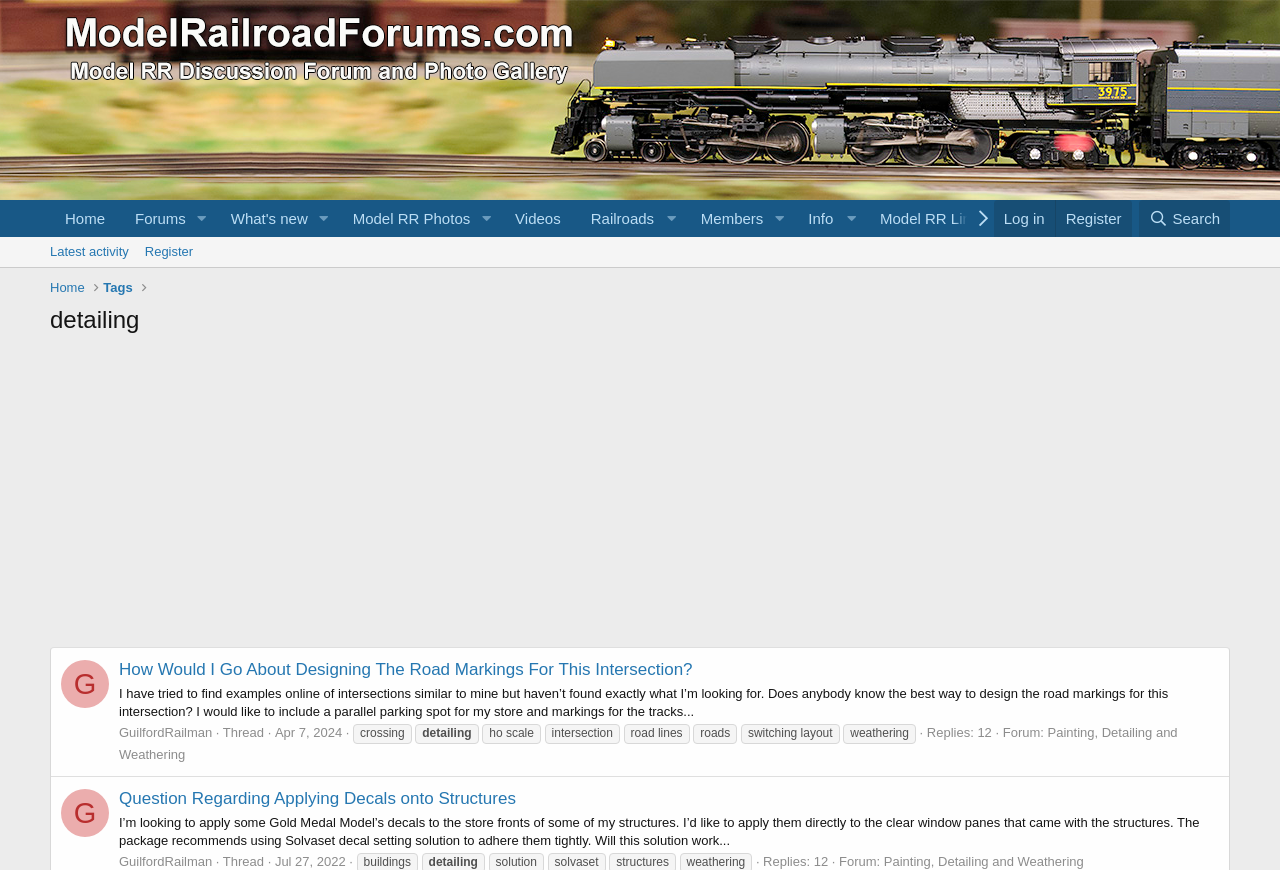How many replies does the first thread have?
Using the image, provide a concise answer in one word or a short phrase.

12